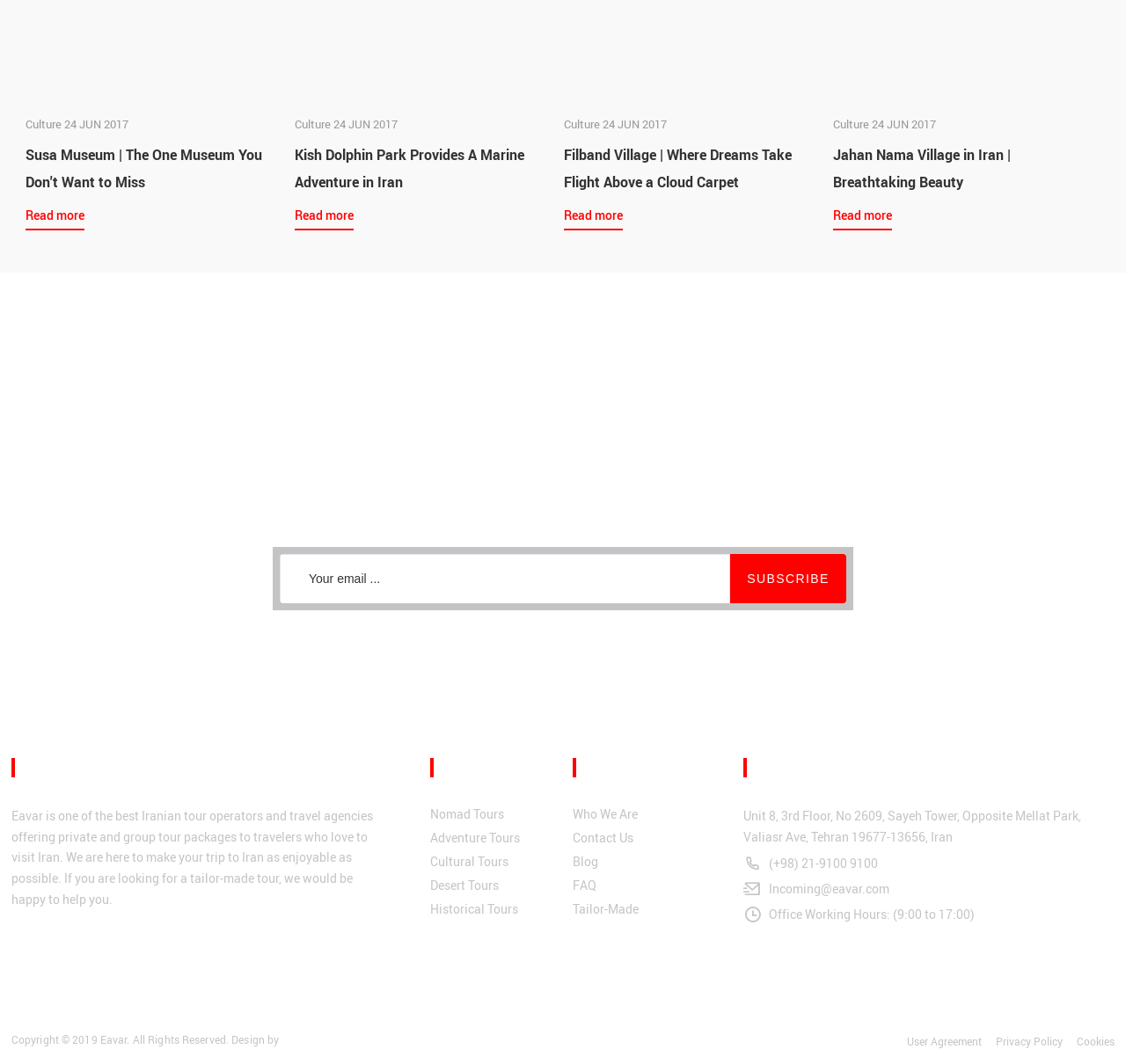Please identify the bounding box coordinates of the element's region that needs to be clicked to fulfill the following instruction: "Subscribe to the newsletter". The bounding box coordinates should consist of four float numbers between 0 and 1, i.e., [left, top, right, bottom].

[0.248, 0.521, 0.648, 0.567]